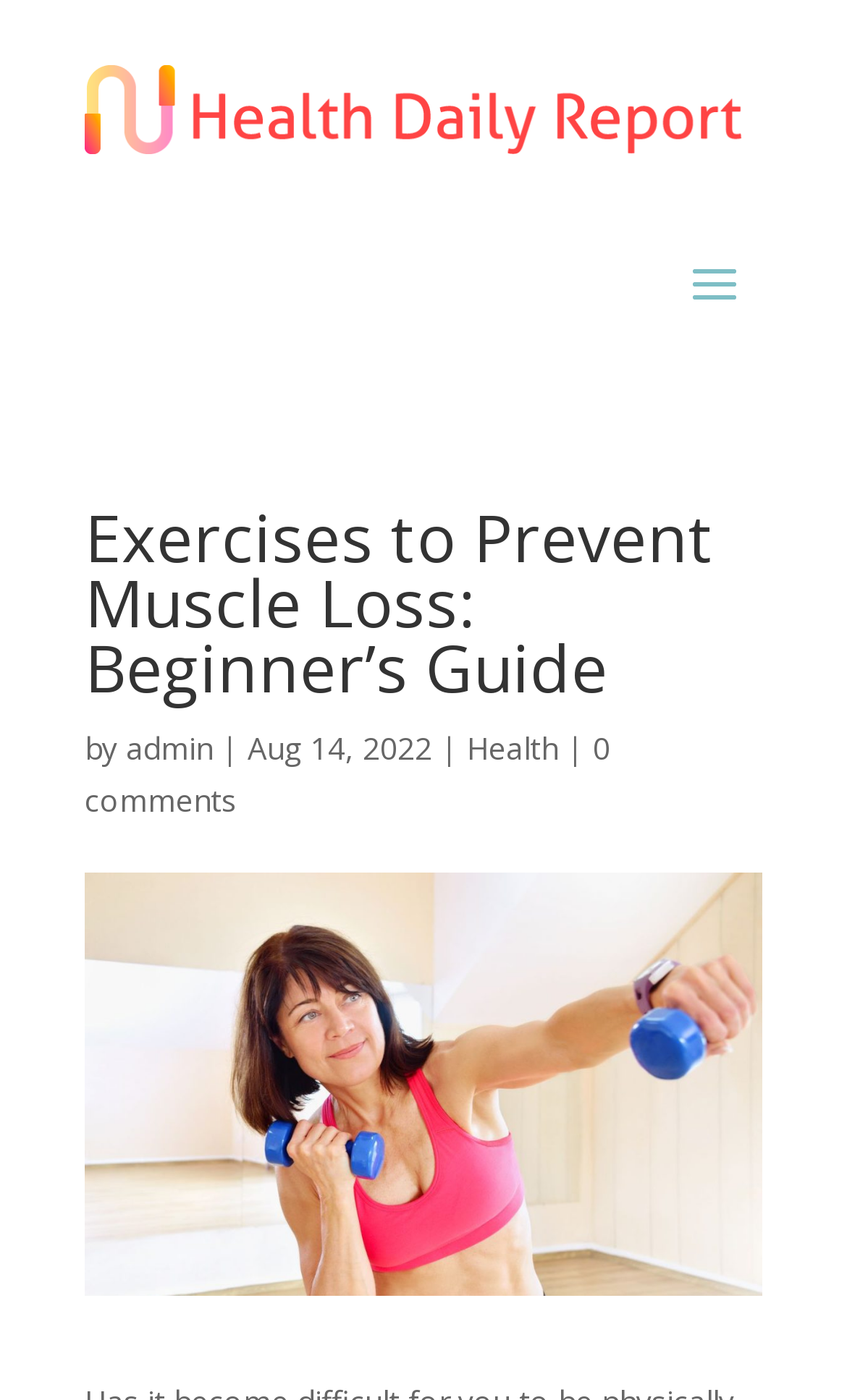Determine the bounding box of the UI component based on this description: "0 comments". The bounding box coordinates should be four float values between 0 and 1, i.e., [left, top, right, bottom].

[0.1, 0.52, 0.721, 0.586]